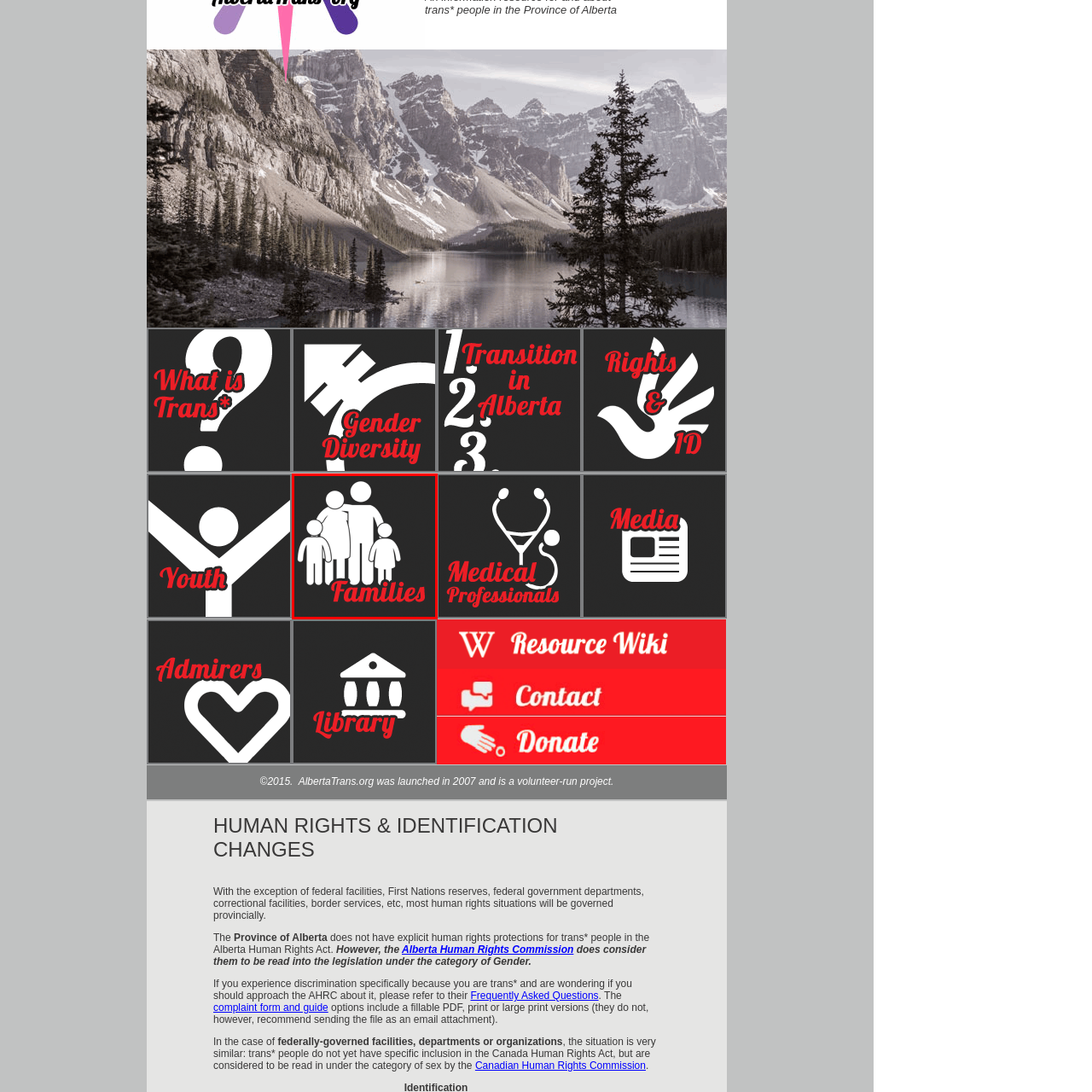What is the theme of the image?
Observe the image inside the red bounding box and answer the question using only one word or a short phrase.

Family structures